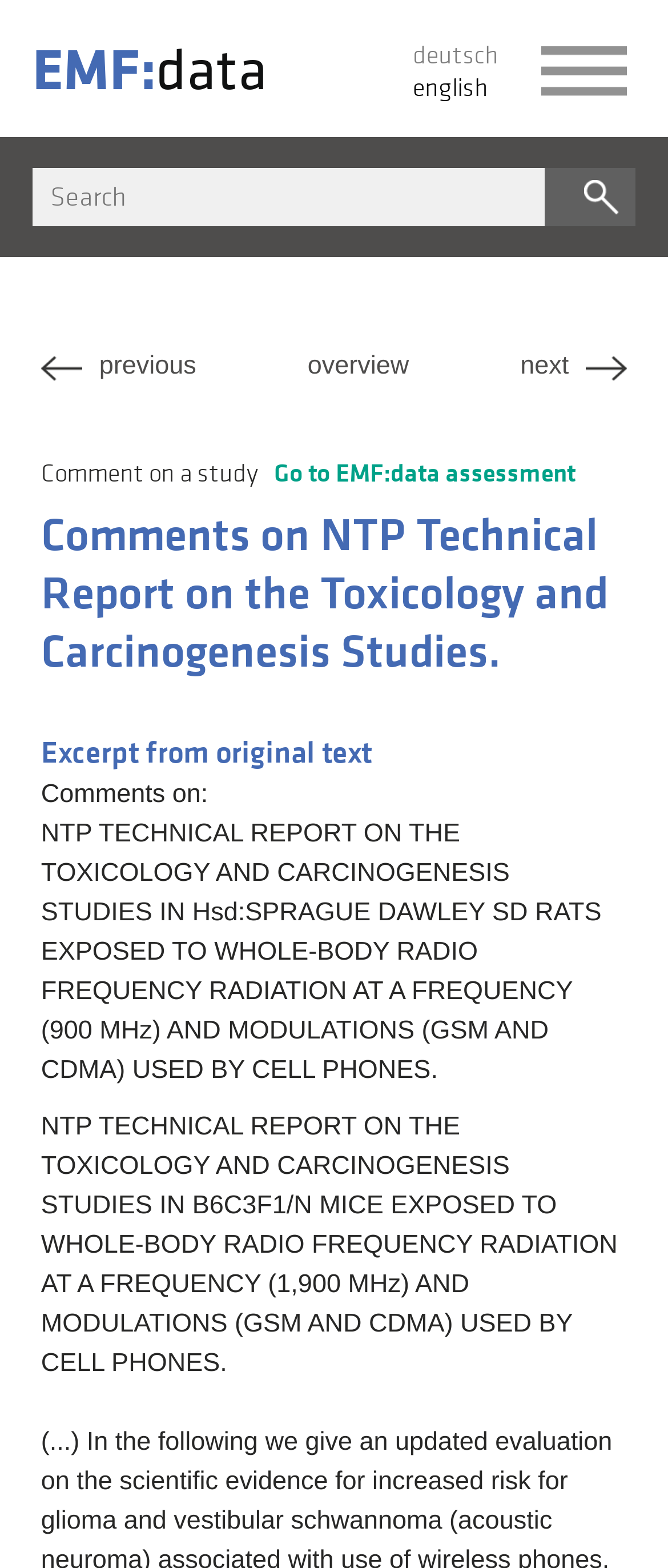Please identify the bounding box coordinates of the area that needs to be clicked to fulfill the following instruction: "Click on EMF:data."

[0.048, 0.023, 0.4, 0.069]